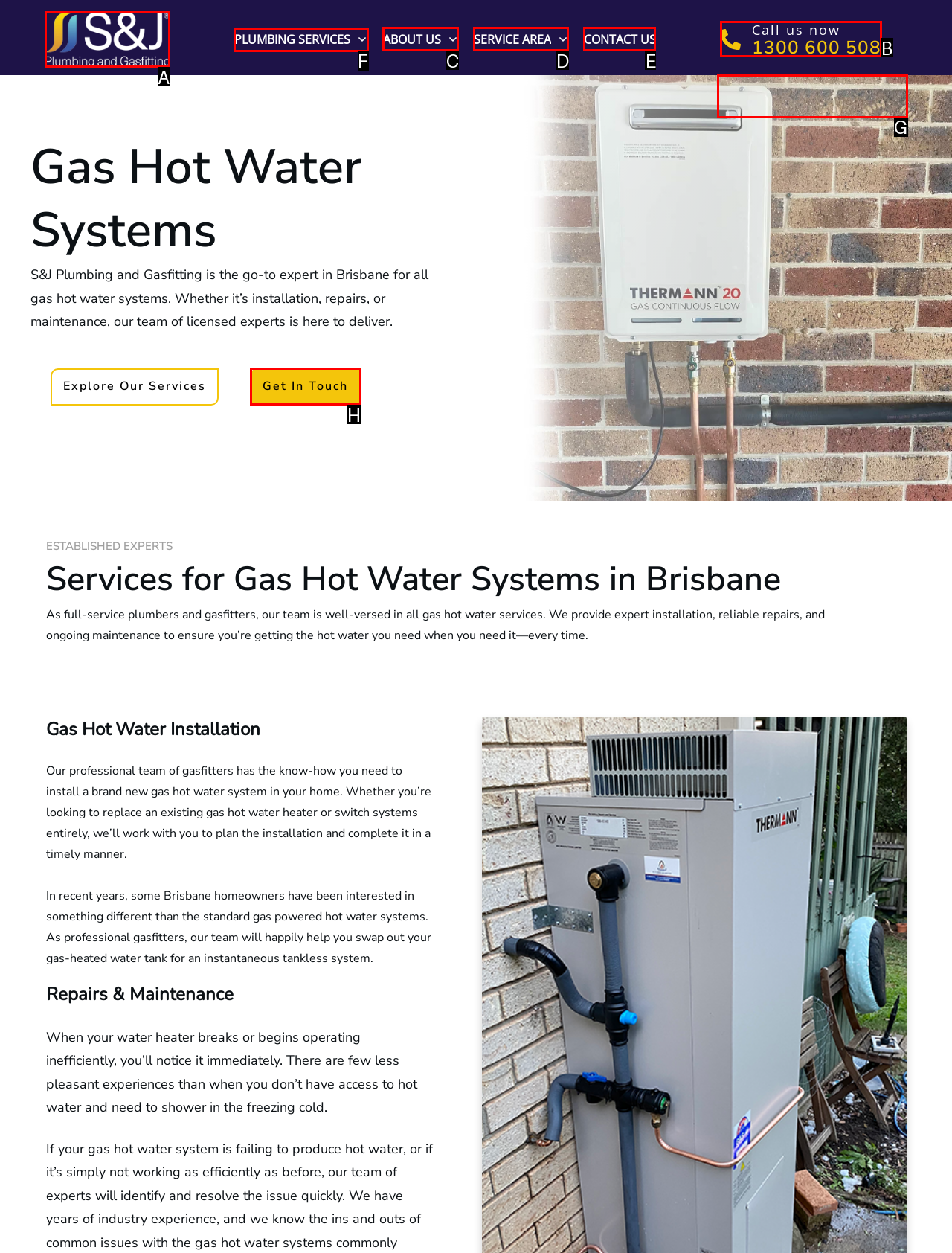Decide which letter you need to select to fulfill the task: Click on the 'PLUMBING SERVICES' link
Answer with the letter that matches the correct option directly.

F